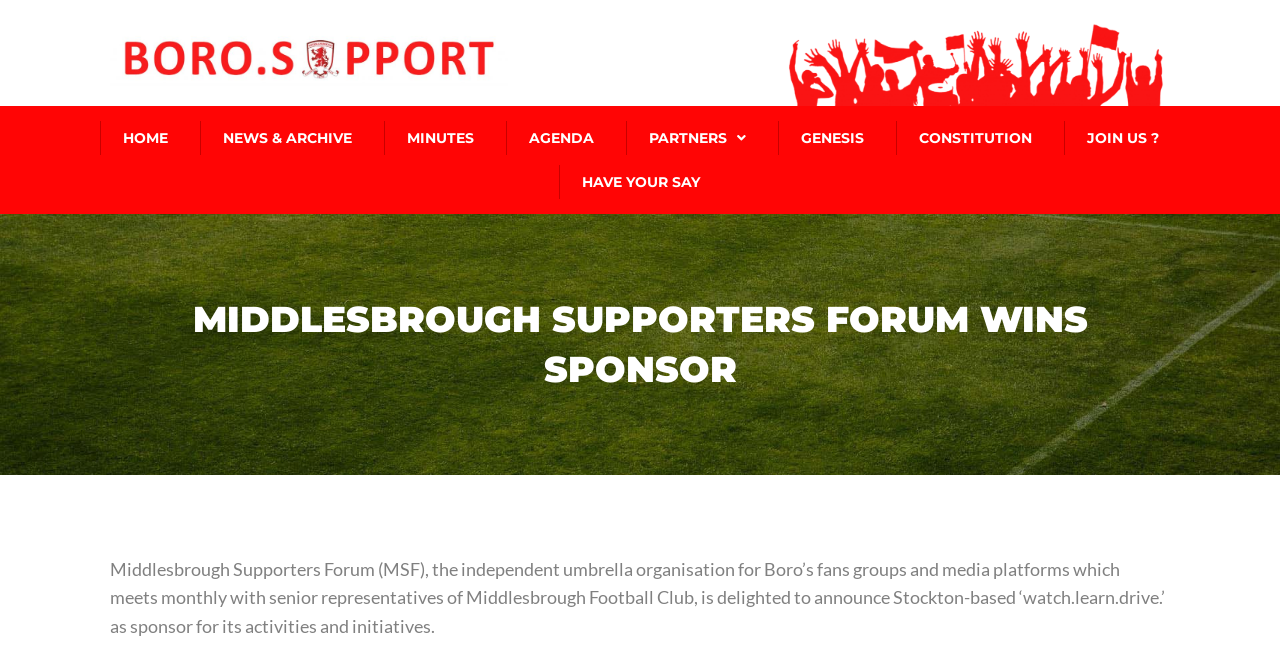Determine the bounding box coordinates of the region I should click to achieve the following instruction: "Read the MIDDLESBROUGH SUPPORTERS FORUM WINS SPONSOR heading". Ensure the bounding box coordinates are four float numbers between 0 and 1, i.e., [left, top, right, bottom].

[0.086, 0.452, 0.914, 0.607]